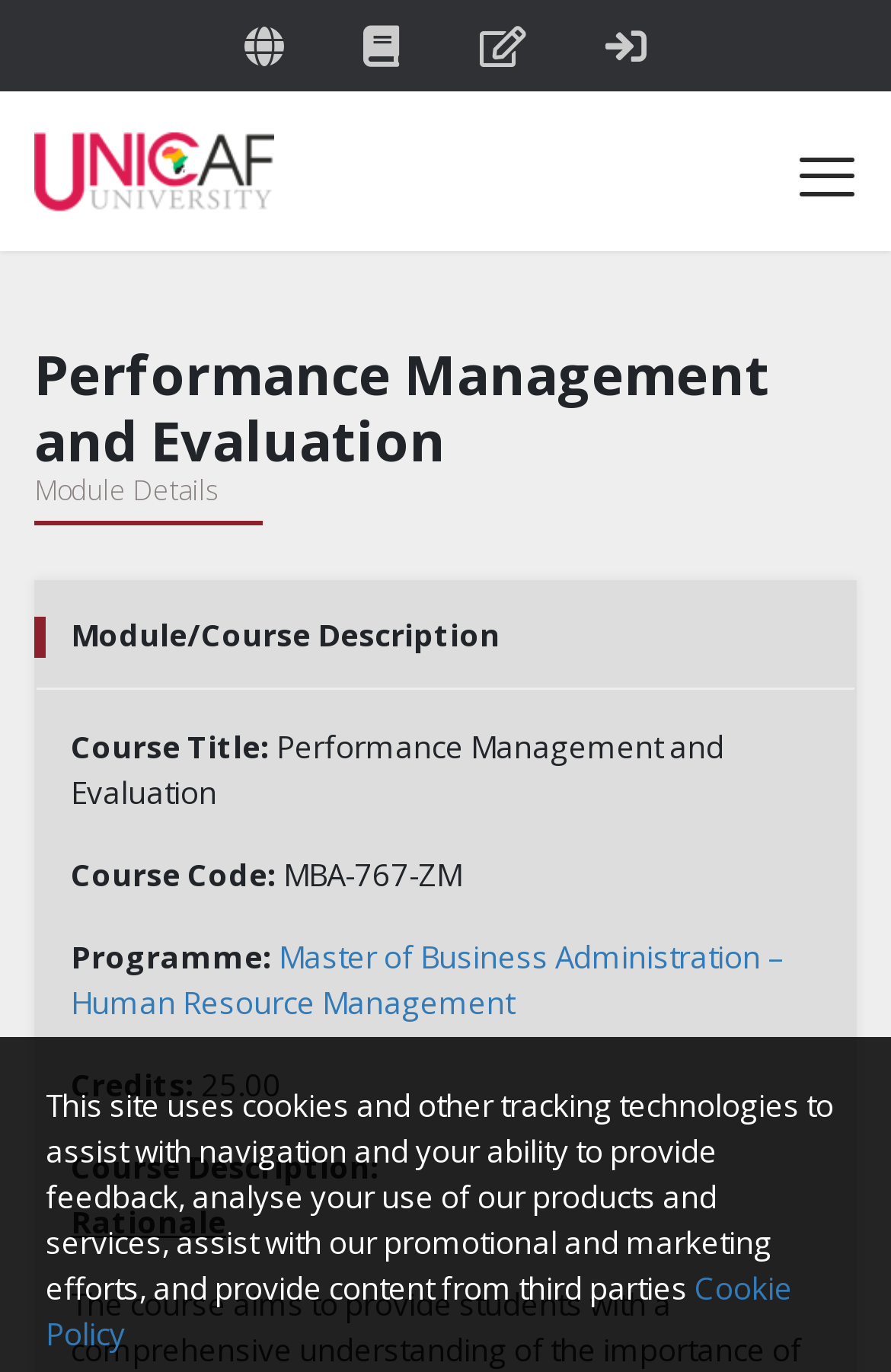Please determine the bounding box of the UI element that matches this description: VLE. The coordinates should be given as (top-left x, top-left y, bottom-right x, bottom-right y), with all values between 0 and 1.

[0.367, 0.0, 0.49, 0.067]